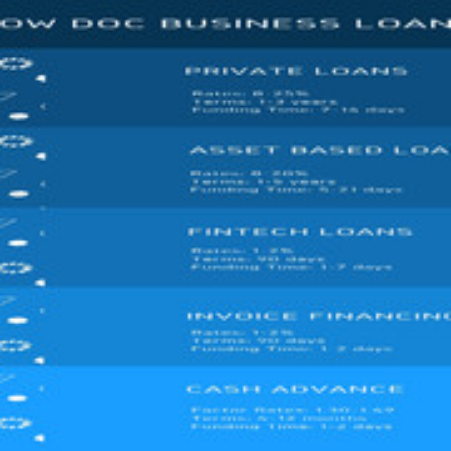Give a one-word or phrase response to the following question: What is the funding time for Invoice Financing?

5 days